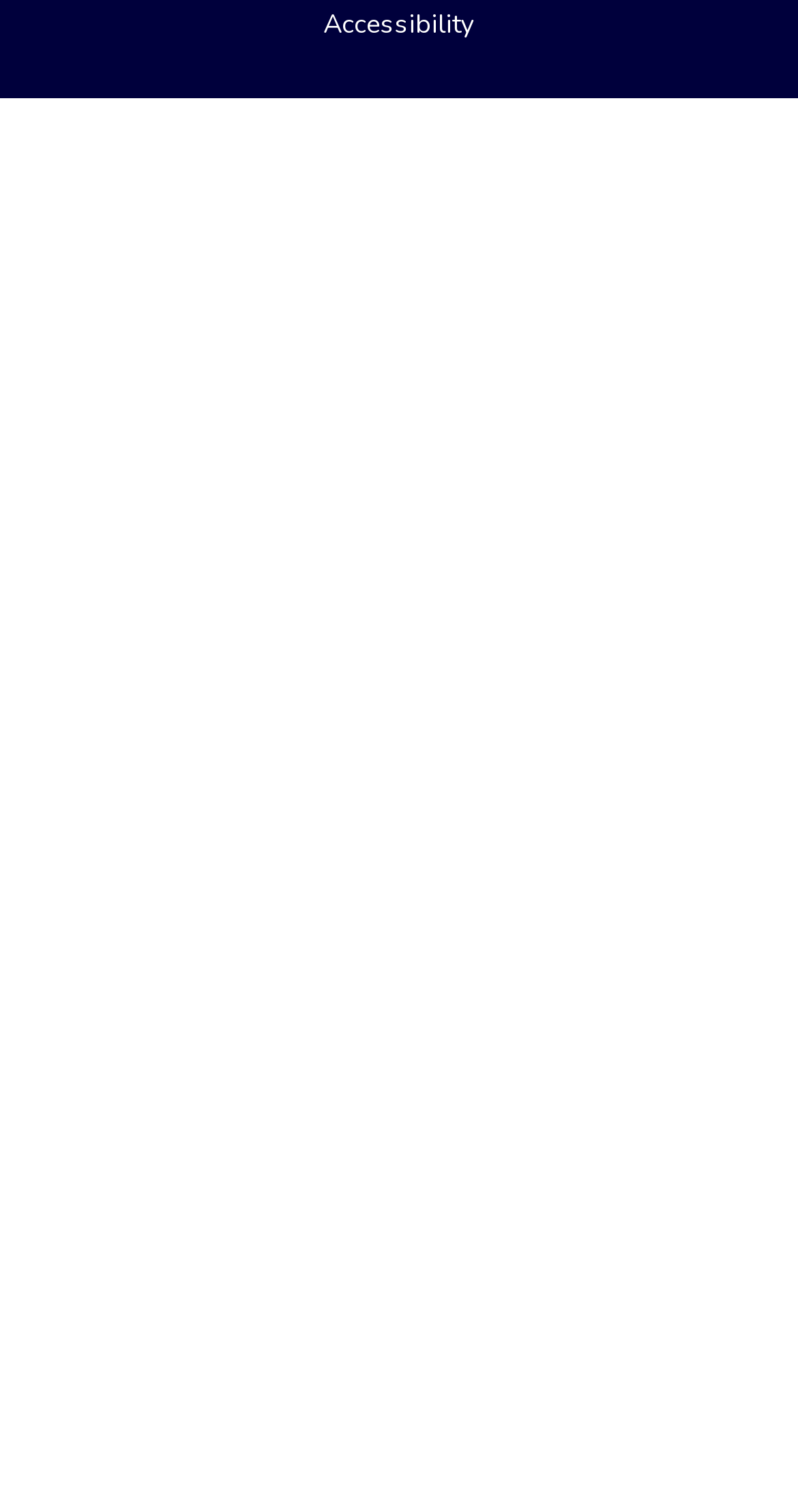What is the second link in the 'Facilities' section?
Examine the screenshot and reply with a single word or phrase.

Arboretum